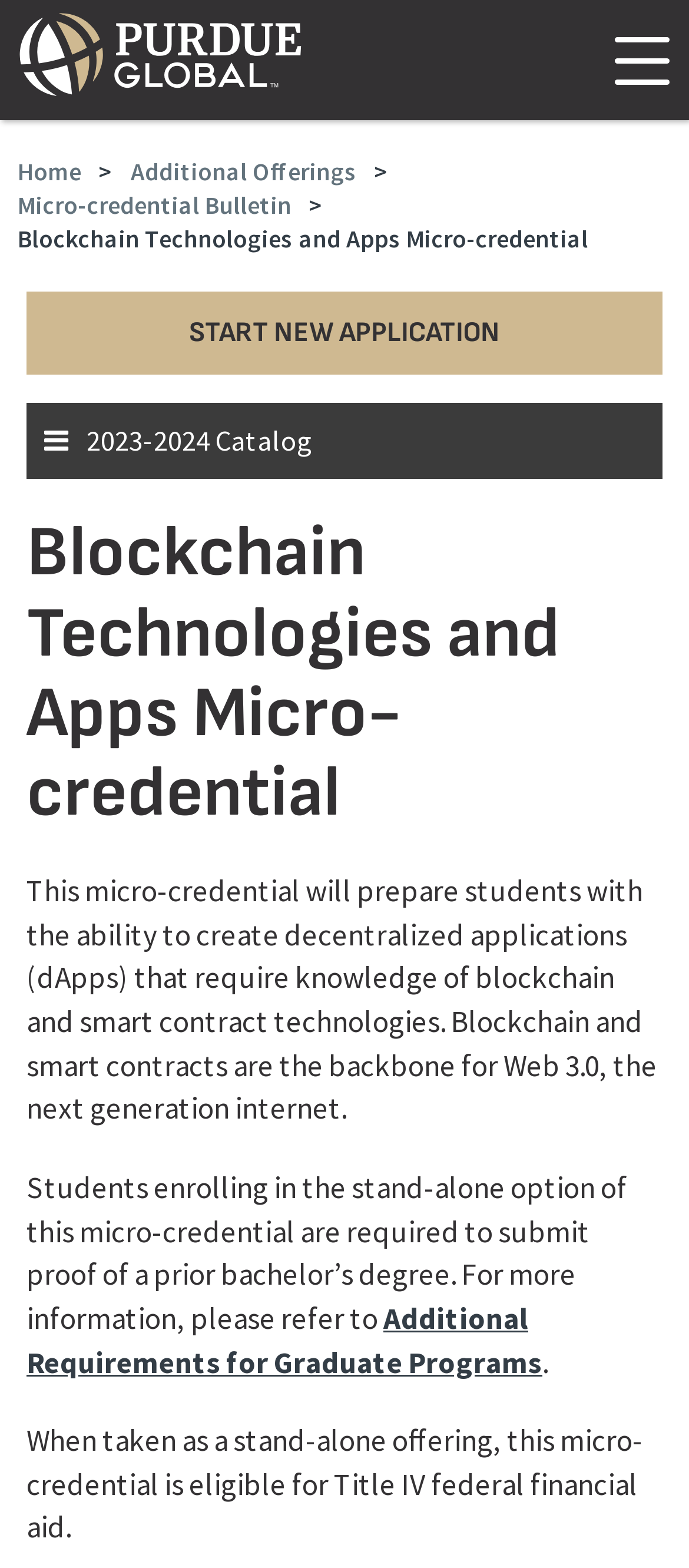What is the catalog year for the micro-credential?
Please ensure your answer to the question is detailed and covers all necessary aspects.

I found the answer by looking at the button that says '2023-2024 Catalog', which suggests that the micro-credential is part of the 2023-2024 catalog.